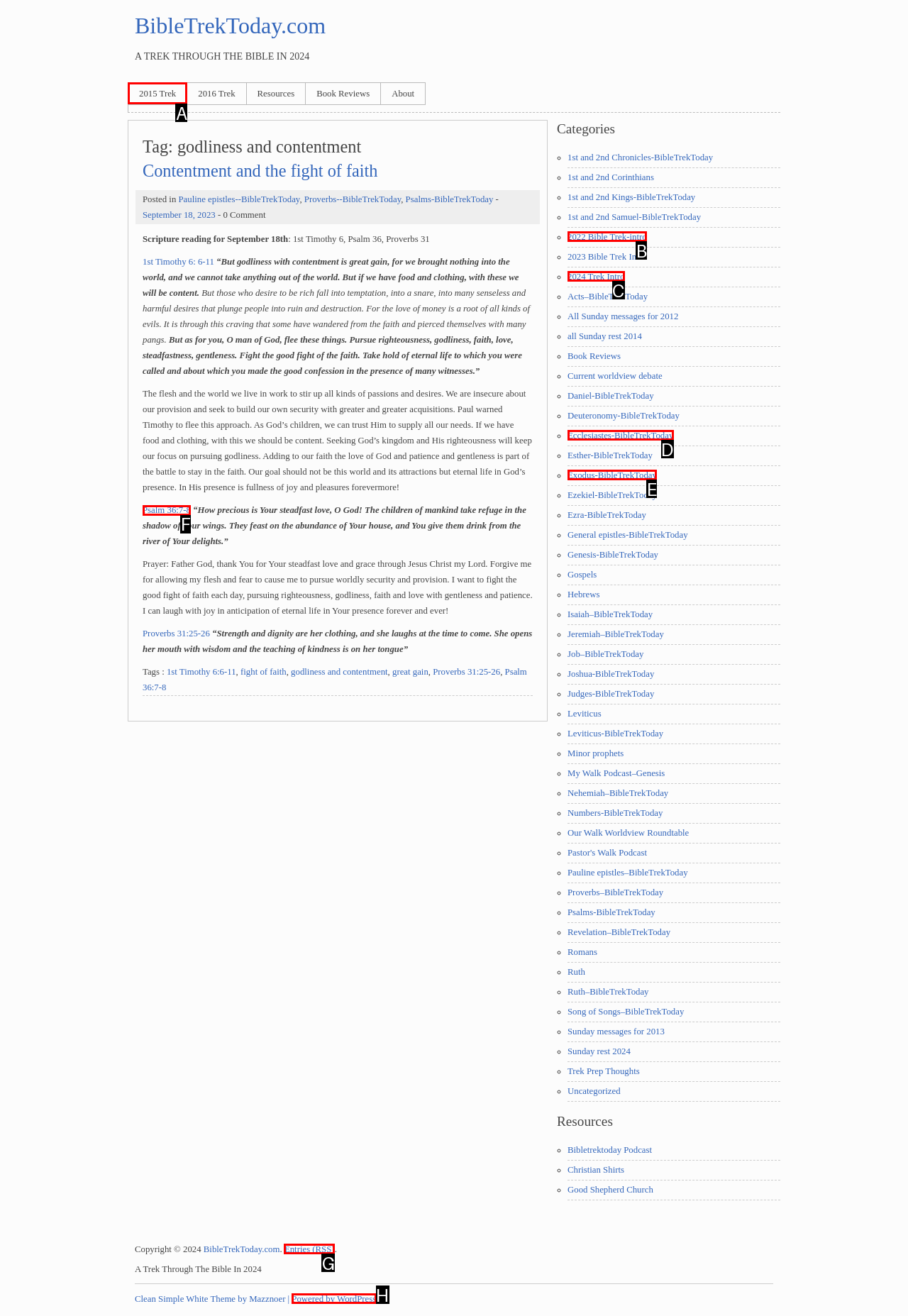Determine the letter of the element I should select to fulfill the following instruction: Click the 'Blog' link. Just provide the letter.

None